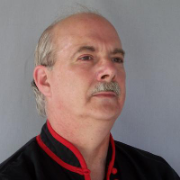Craft a thorough explanation of what is depicted in the image.

The image features Phillip Starr, an esteemed martial artist known for his extensive experience and contributions to martial arts, particularly in Chinese styles. He is depicted with a composed demeanor, showcasing his dedication to the discipline. Starr has spent over five decades teaching and is a five-time US National Champion. He has authored several martial arts books and is recognized for his expertise in baguazhang, among other styles. His training began in judo in 1956, leading to mastery in kung fu, taijiquan, and various fighting arts under renowned teachers. The backdrop hints at a professional environment, underscoring his role as an expert mentor in the martial arts community.